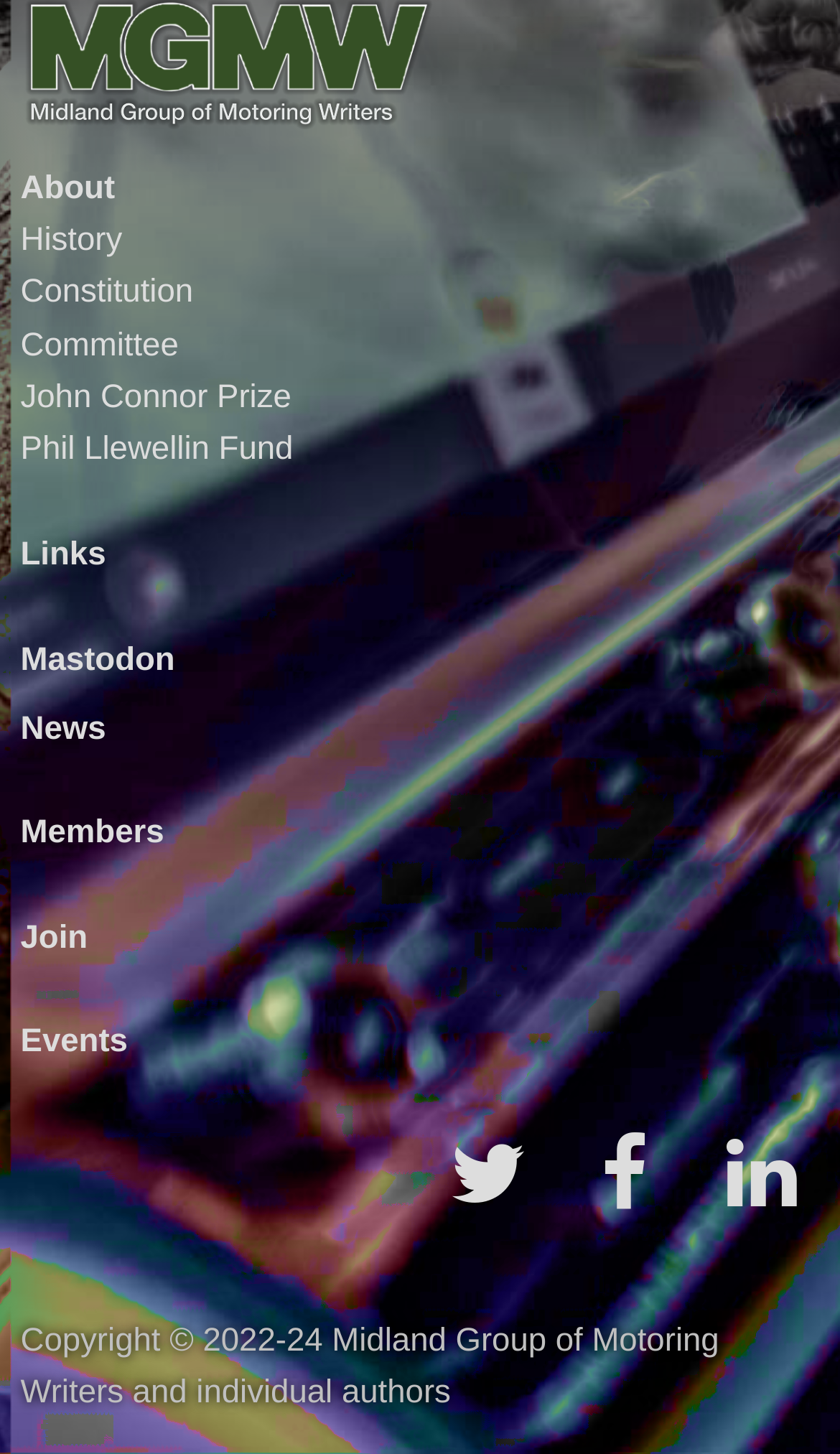Could you locate the bounding box coordinates for the section that should be clicked to accomplish this task: "Click on About link".

[0.024, 0.117, 0.137, 0.142]